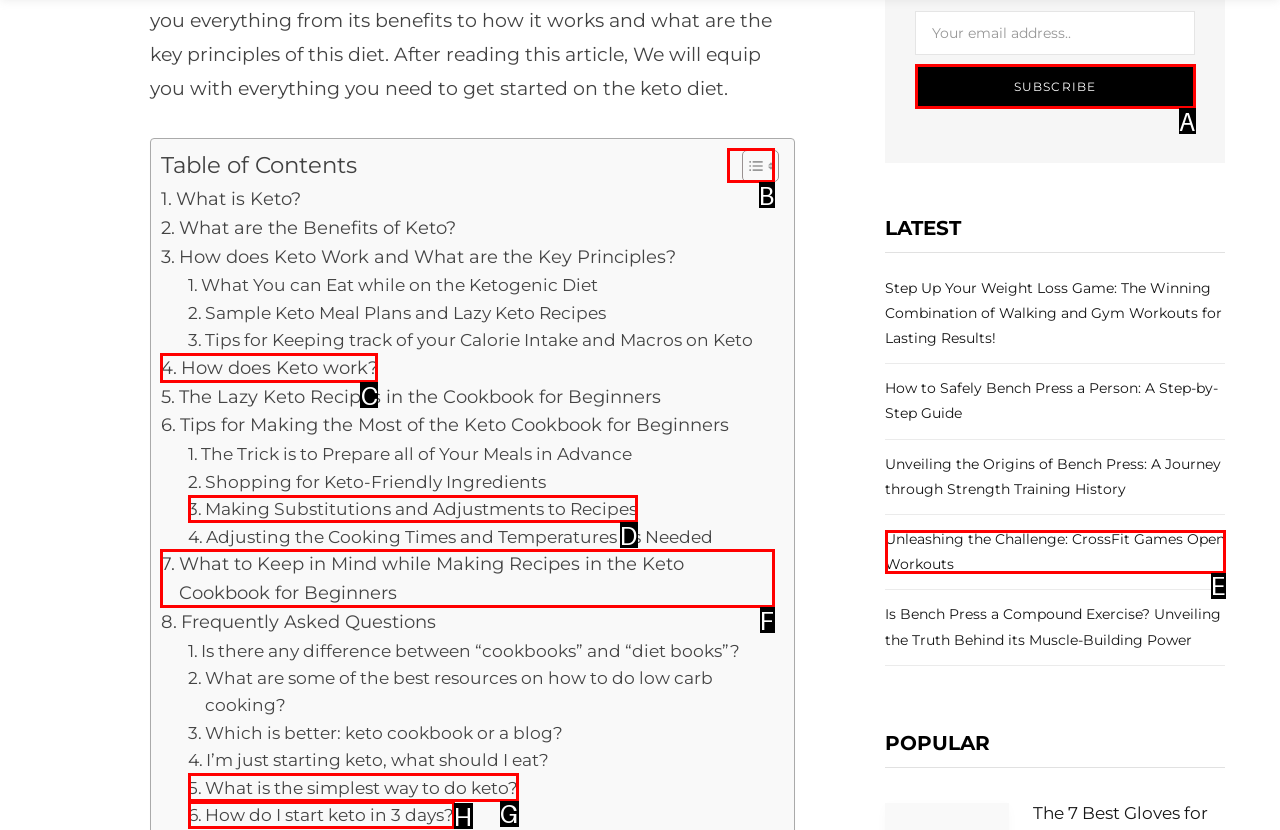Determine which UI element I need to click to achieve the following task: Toggle Table of Content Provide your answer as the letter of the selected option.

B